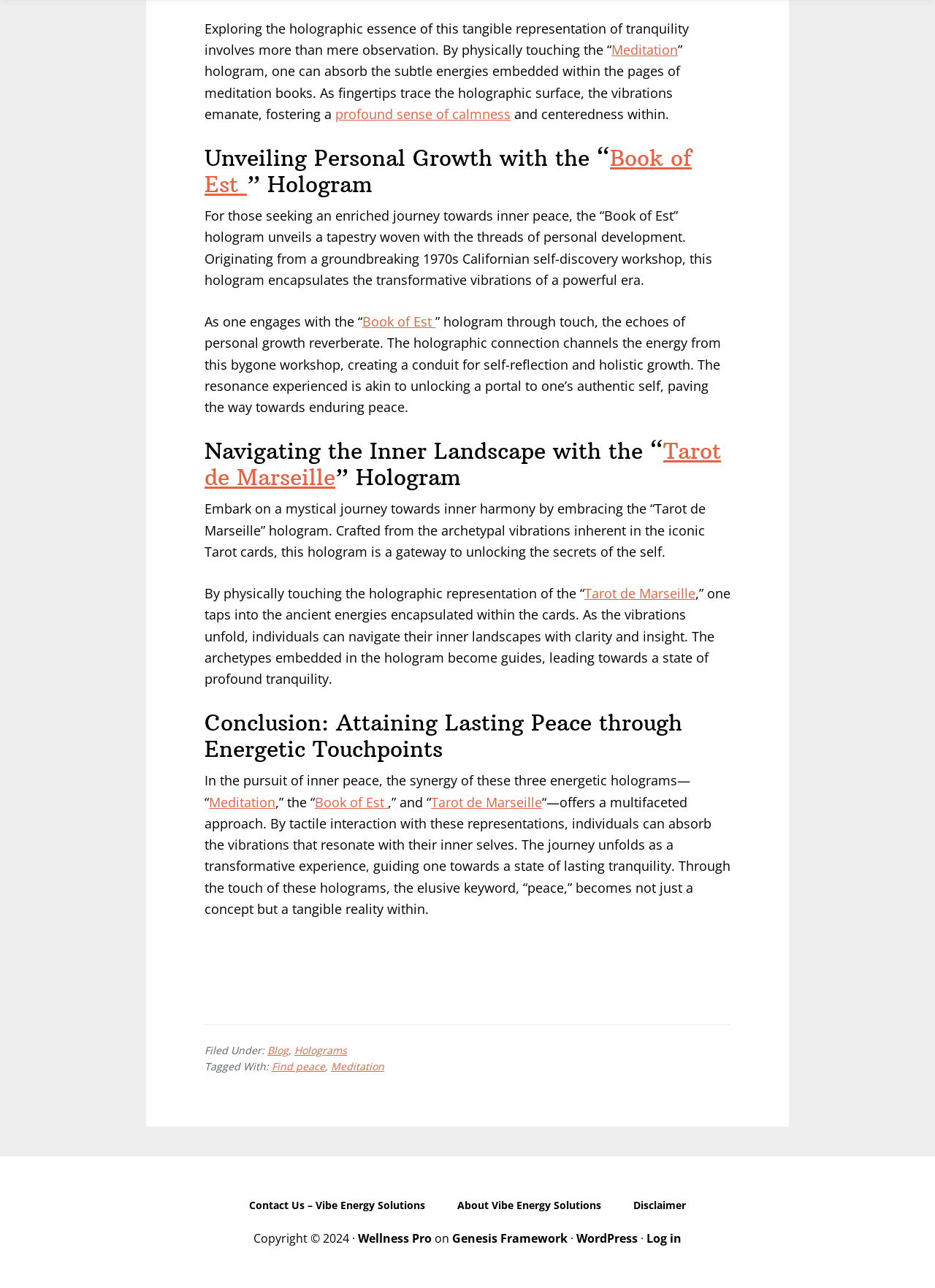Answer the question below with a single word or a brief phrase: 
What is the theme of the blog posts categorized under 'Find peace'?

Meditation